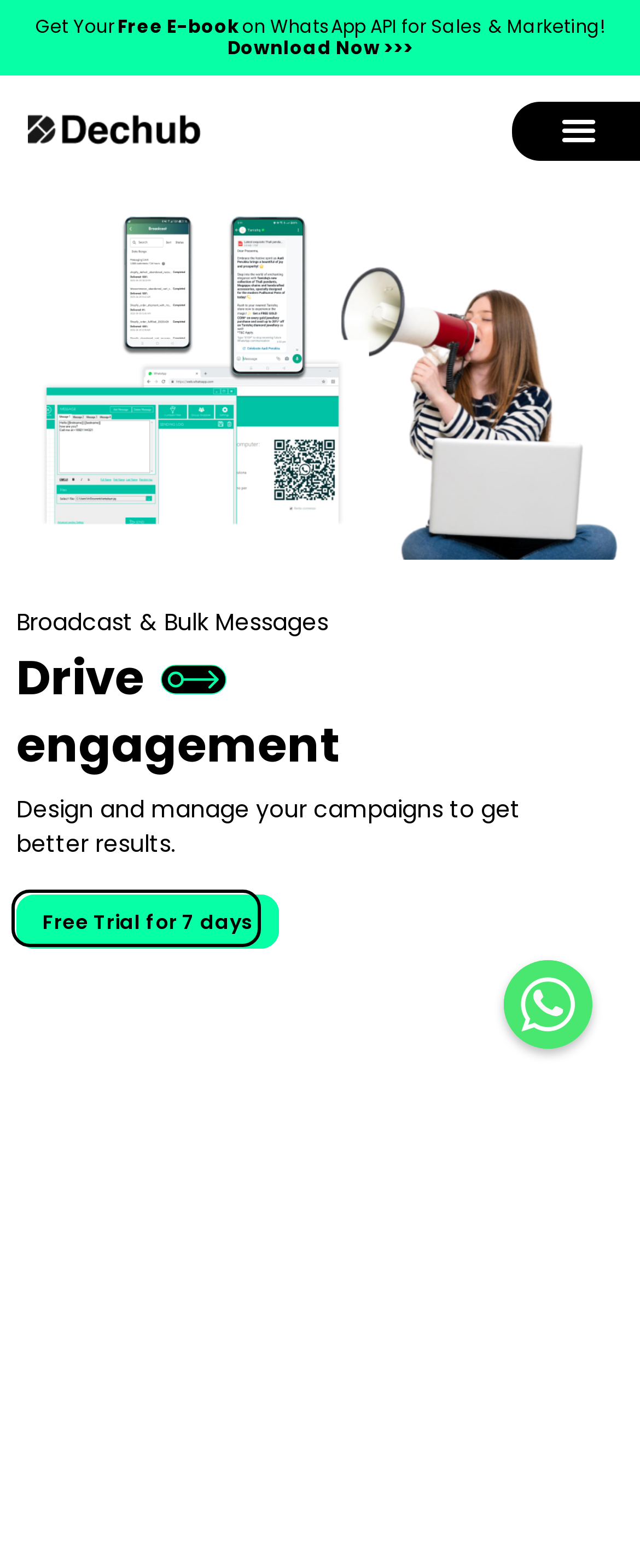Explain the webpage in detail, including its primary components.

The webpage is about Broadcast & Bulk Messages, specifically focusing on campaign management and driving engagement. At the top, there is a prominent heading that reads "Get Your Free E-book on WhatsApp API for Sales & Marketing! Download Now >>>". Below this heading, there is a link and a button, with the button being positioned towards the right side of the page.

Further down, there are three consecutive headings that describe the service. The first heading reads "Broadcast & Bulk Messages", followed by "Drive engagement", and then "Design and manage your campaigns to get better results." These headings are aligned to the left side of the page.

To the right of the third heading, there is a link that says "Free Trial for 7 days". Below this link, there is another link that reads "Whatsapp", accompanied by an image. The image and the link are positioned towards the right side of the page, near the bottom.

At the top-right corner of the page, there is a button labeled "Menu Toggle", which is not expanded.